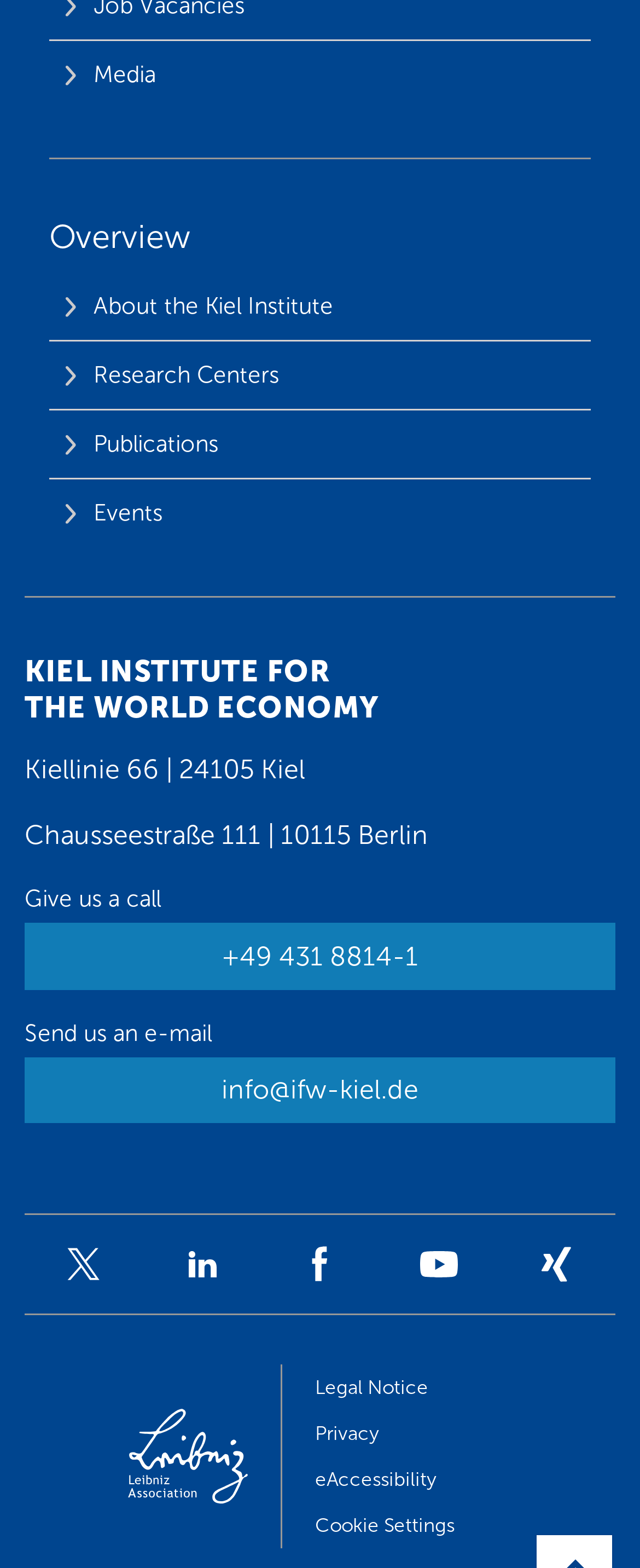Determine the bounding box coordinates of the element that should be clicked to execute the following command: "Send an email to info@ifw-kiel.de".

[0.346, 0.685, 0.654, 0.705]